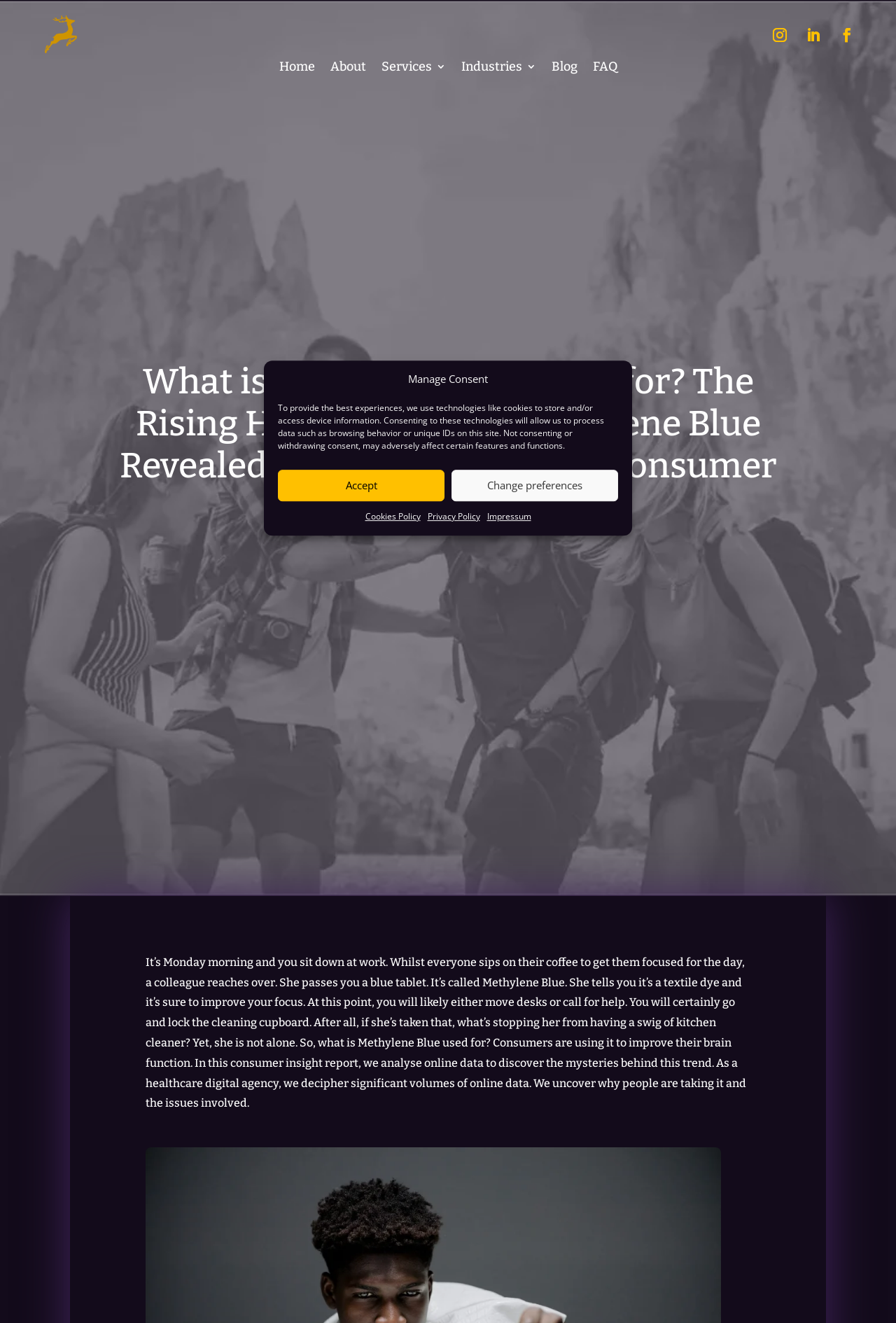What is the main heading of this webpage? Please extract and provide it.

What is methylene blue used for? The Rising Health Trend of Methylene Blue Revealed in a Comprehensive Consumer Insight Report